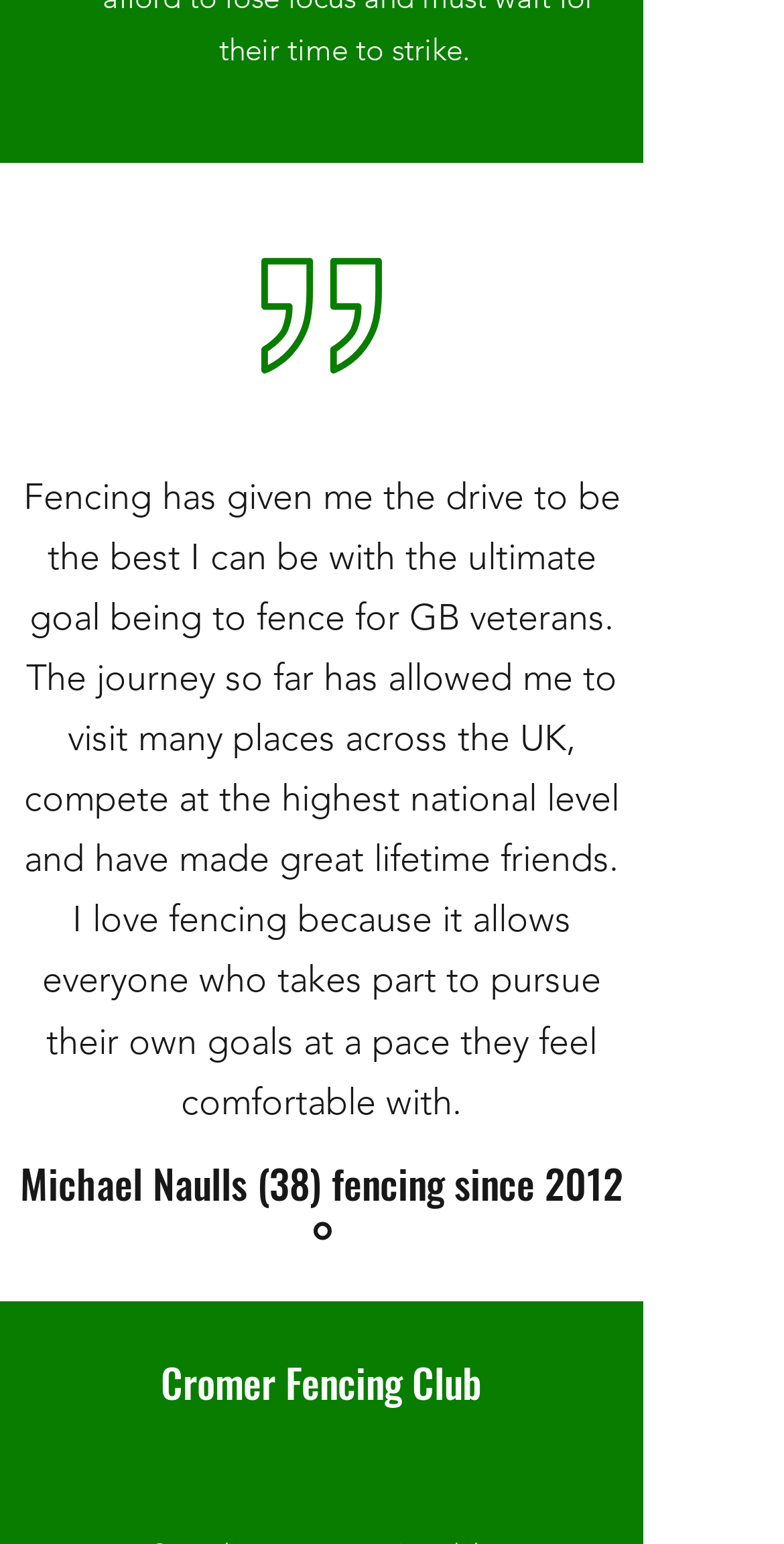Please specify the bounding box coordinates in the format (top-left x, top-left y, bottom-right x, bottom-right y), with values ranging from 0 to 1. Identify the bounding box for the UI component described as follows: aria-label="Instagram"

[0.423, 0.938, 0.474, 0.964]